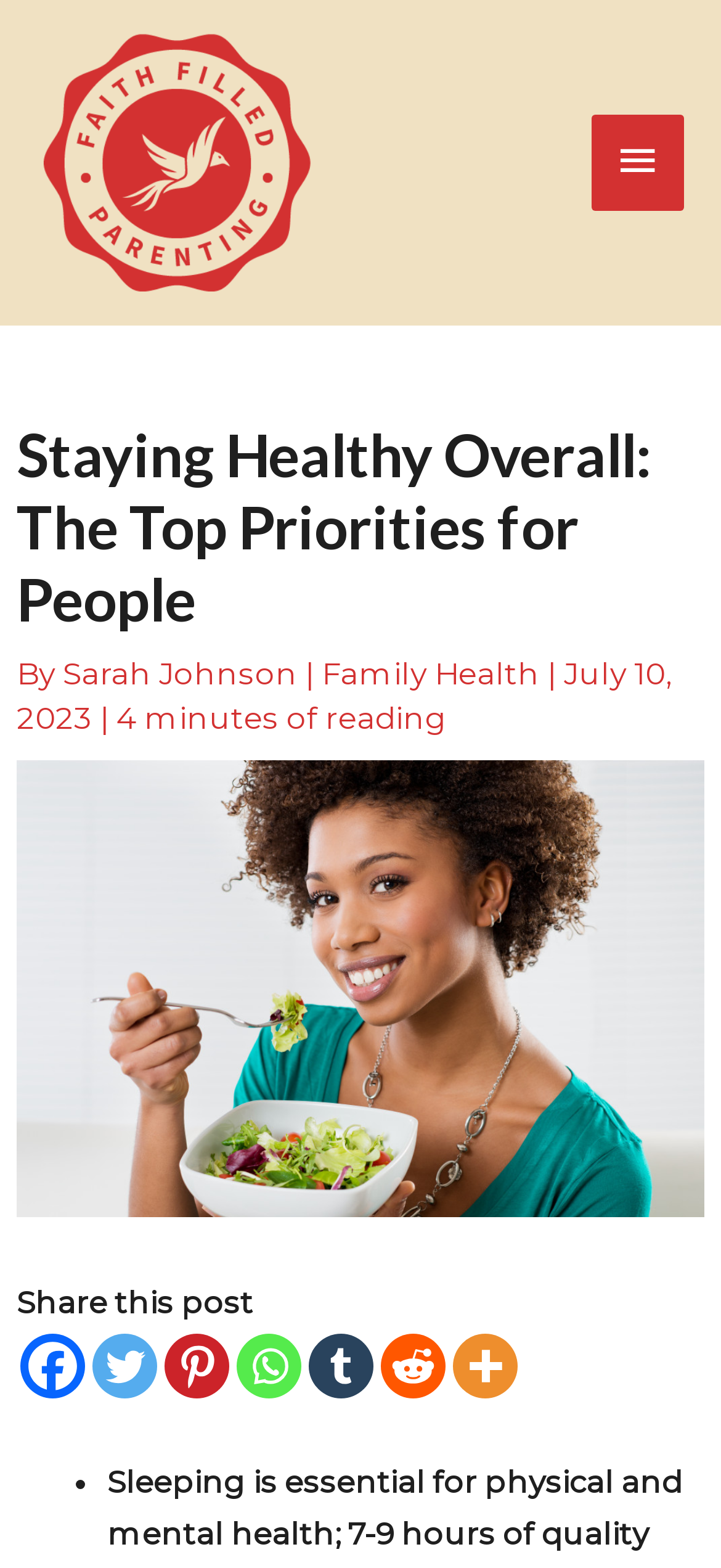How long does it take to read the article?
Give a detailed response to the question by analyzing the screenshot.

I found the reading time by looking at the text located at coordinates [0.161, 0.446, 0.62, 0.469], which says '4 minutes of reading'. This indicates that the article can be read in 4 minutes.